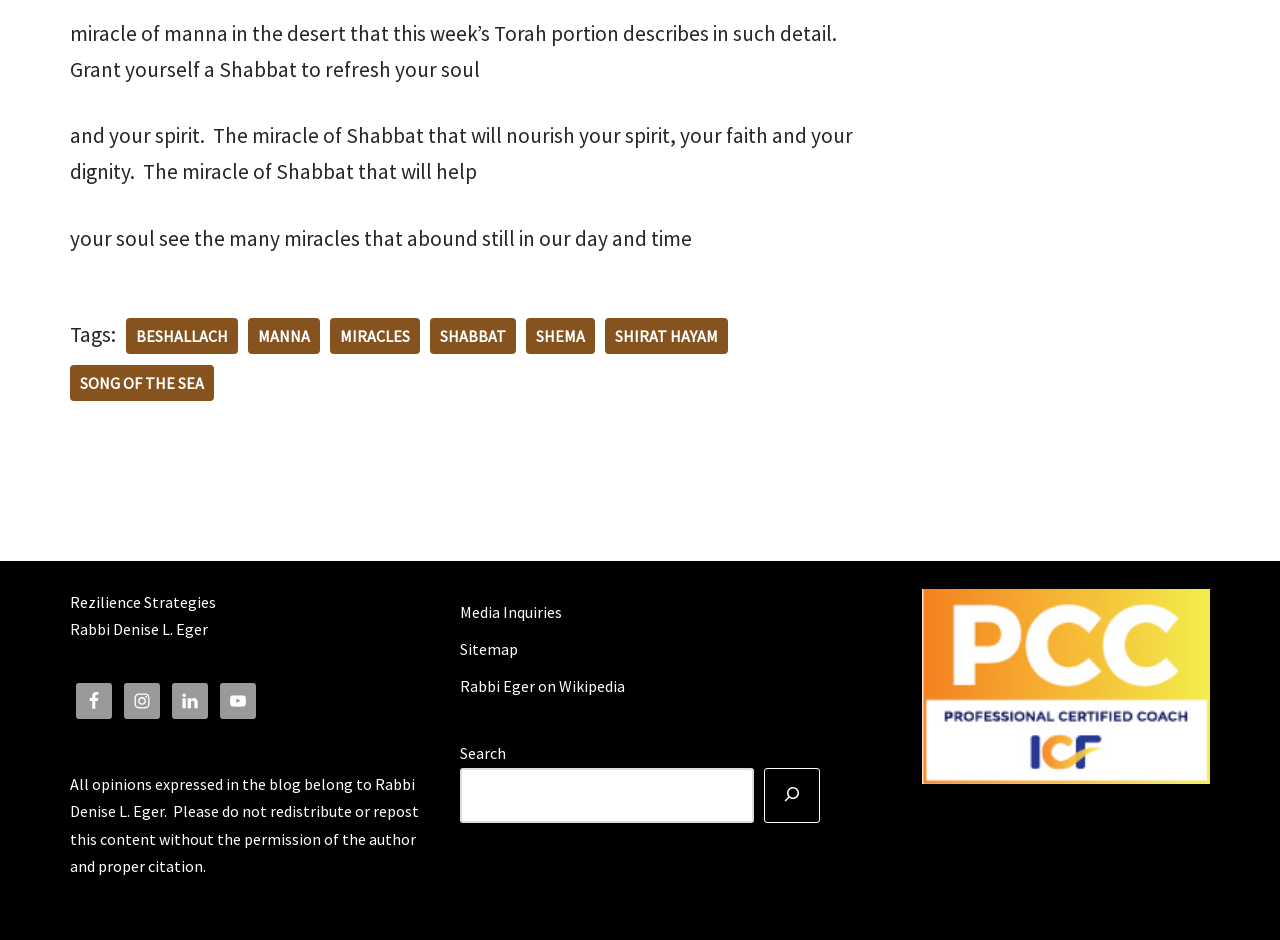Specify the bounding box coordinates of the region I need to click to perform the following instruction: "Search for a topic". The coordinates must be four float numbers in the range of 0 to 1, i.e., [left, top, right, bottom].

[0.359, 0.817, 0.589, 0.876]